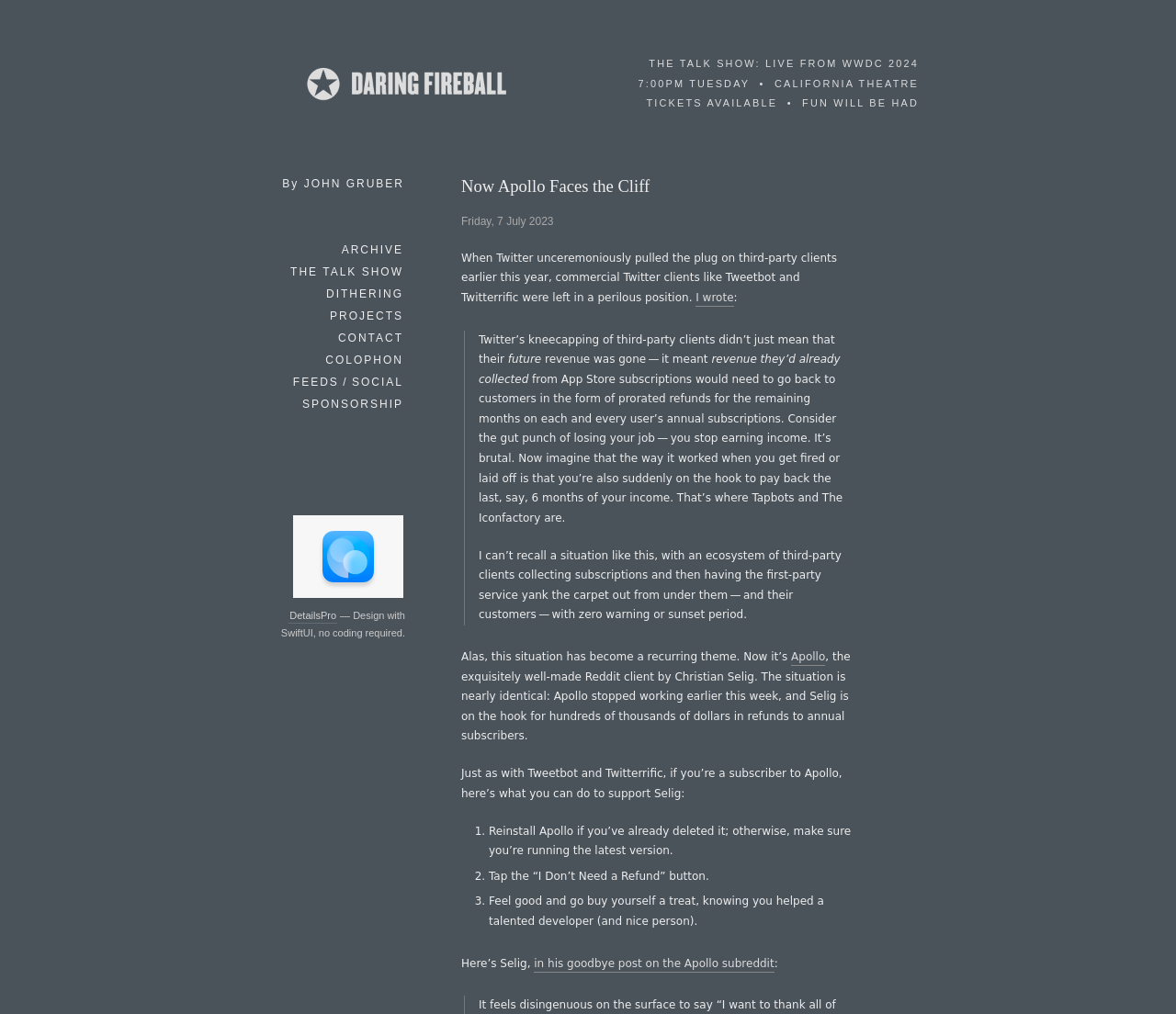What is the name of the website?
Provide a comprehensive and detailed answer to the question.

The name of the website can be determined by looking at the link element with the text 'Daring Fireball' and the image element with the same text, which suggests that it is the logo of the website.